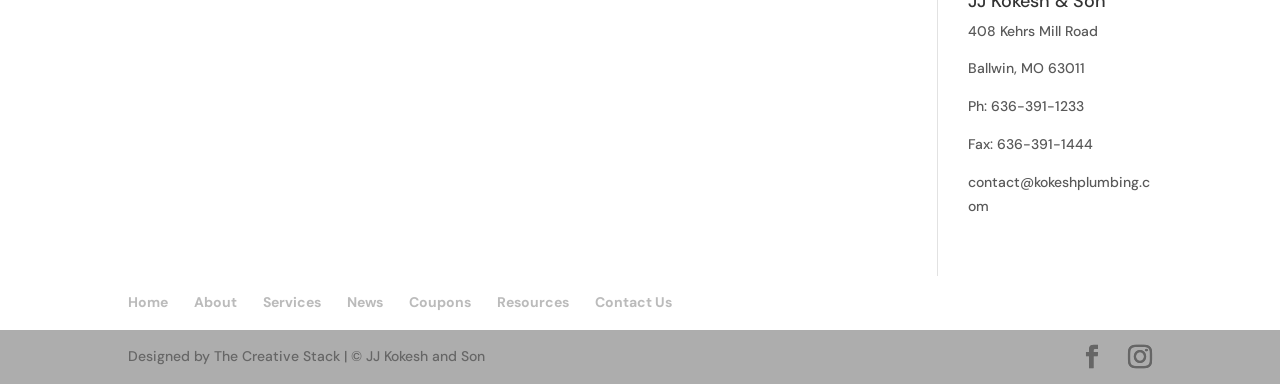Determine the bounding box coordinates of the UI element described by: "Resources".

[0.388, 0.764, 0.445, 0.811]